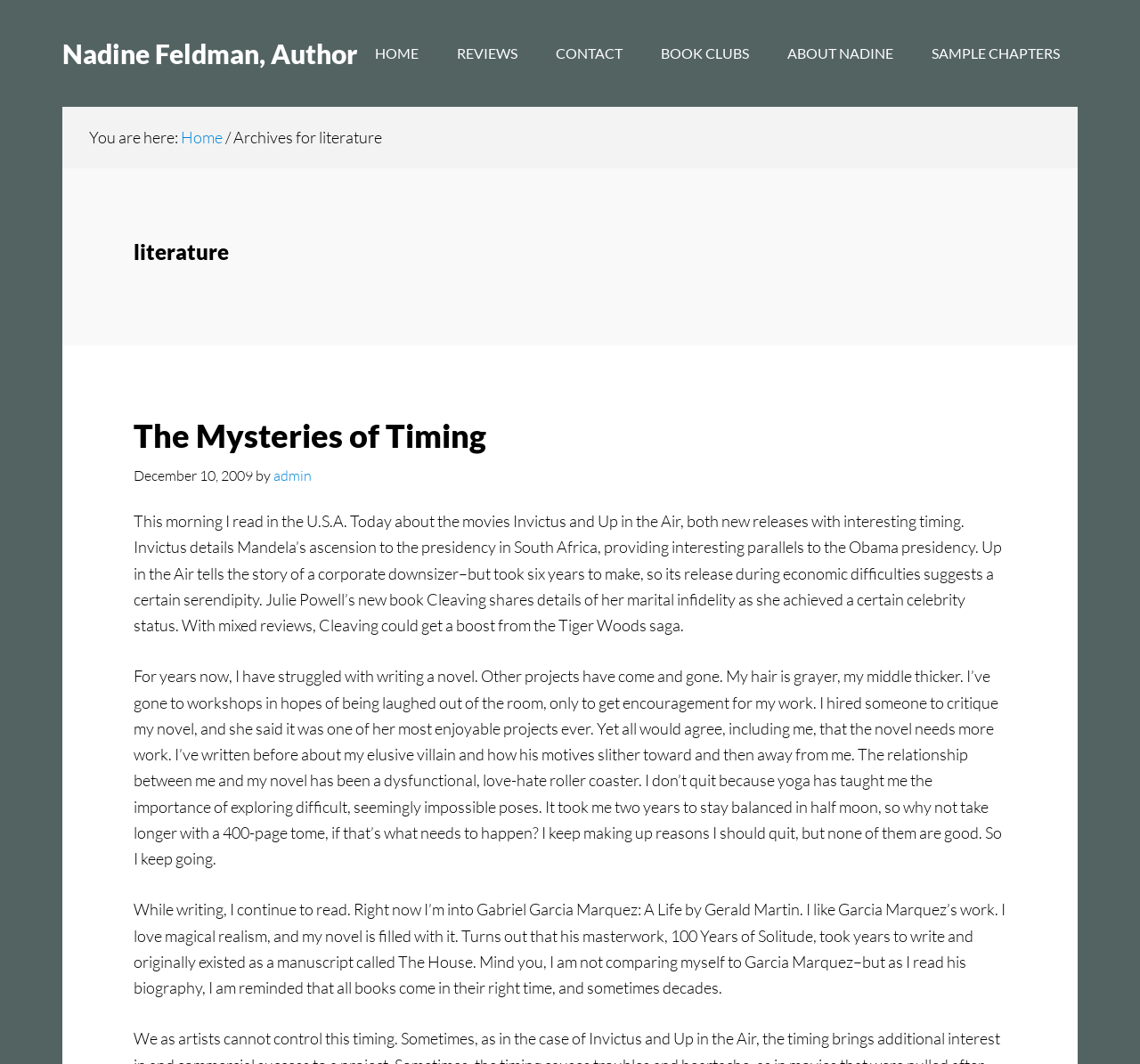Please determine the bounding box coordinates of the element to click in order to execute the following instruction: "view reviews". The coordinates should be four float numbers between 0 and 1, specified as [left, top, right, bottom].

[0.385, 0.0, 0.47, 0.1]